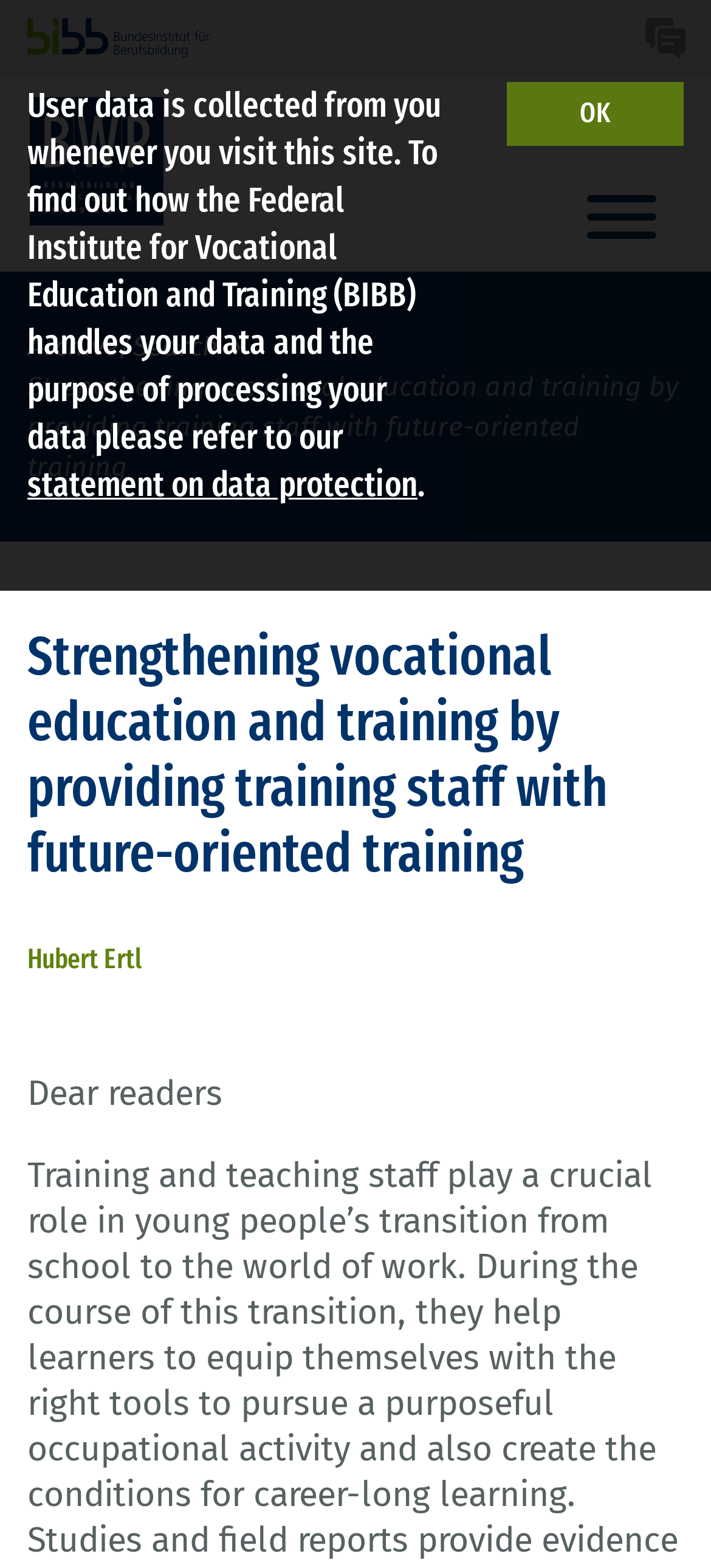Give the bounding box coordinates for the element described by: "title="Startseite Bundesinstitut für Berufsbildung"".

[0.038, 0.012, 0.256, 0.037]